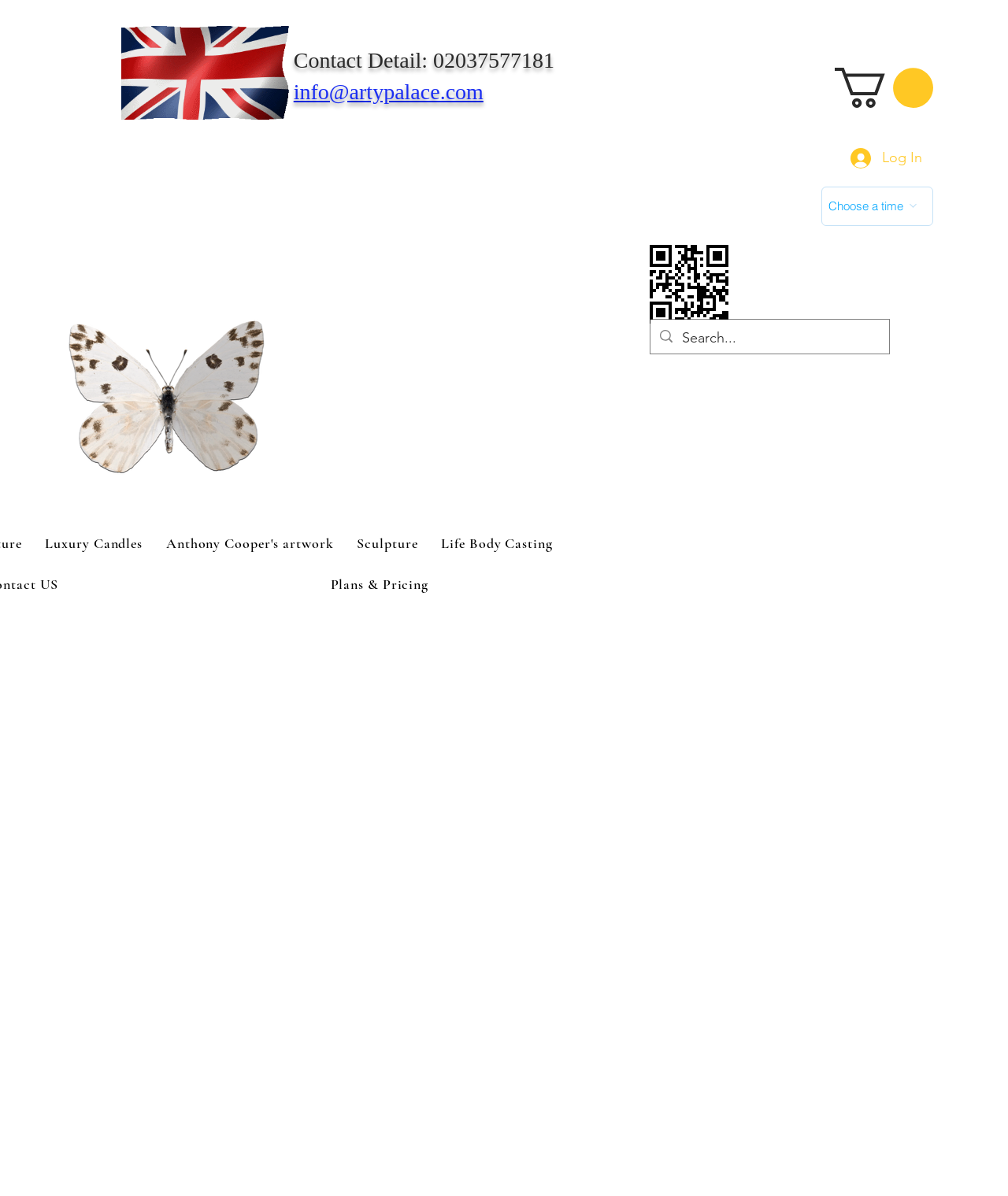Determine the bounding box coordinates for the area you should click to complete the following instruction: "Choose a time".

[0.815, 0.156, 0.926, 0.189]